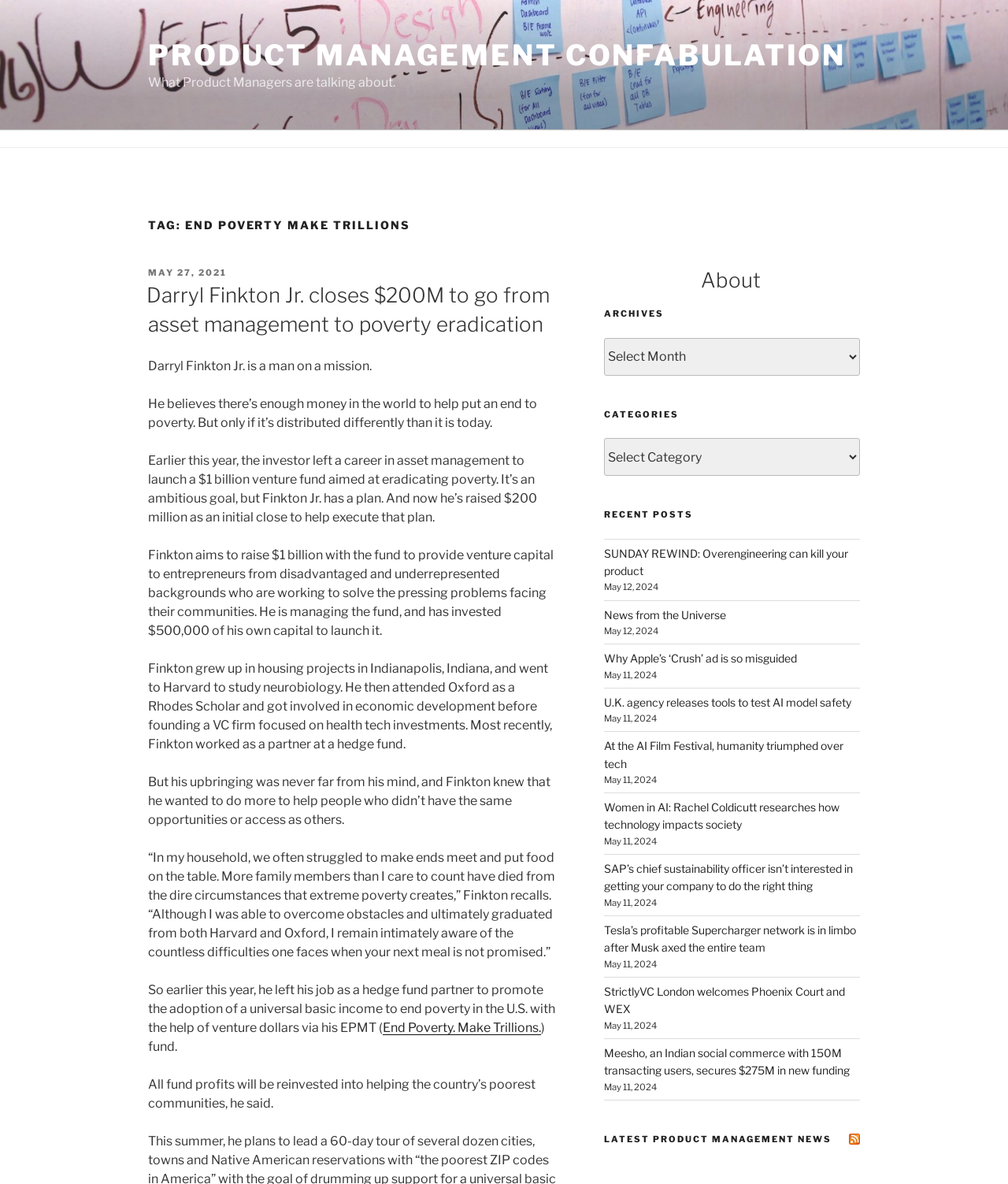Please find the bounding box coordinates of the element that needs to be clicked to perform the following instruction: "Click on the 'End Poverty. Make Trillions.' link". The bounding box coordinates should be four float numbers between 0 and 1, represented as [left, top, right, bottom].

[0.38, 0.861, 0.537, 0.874]